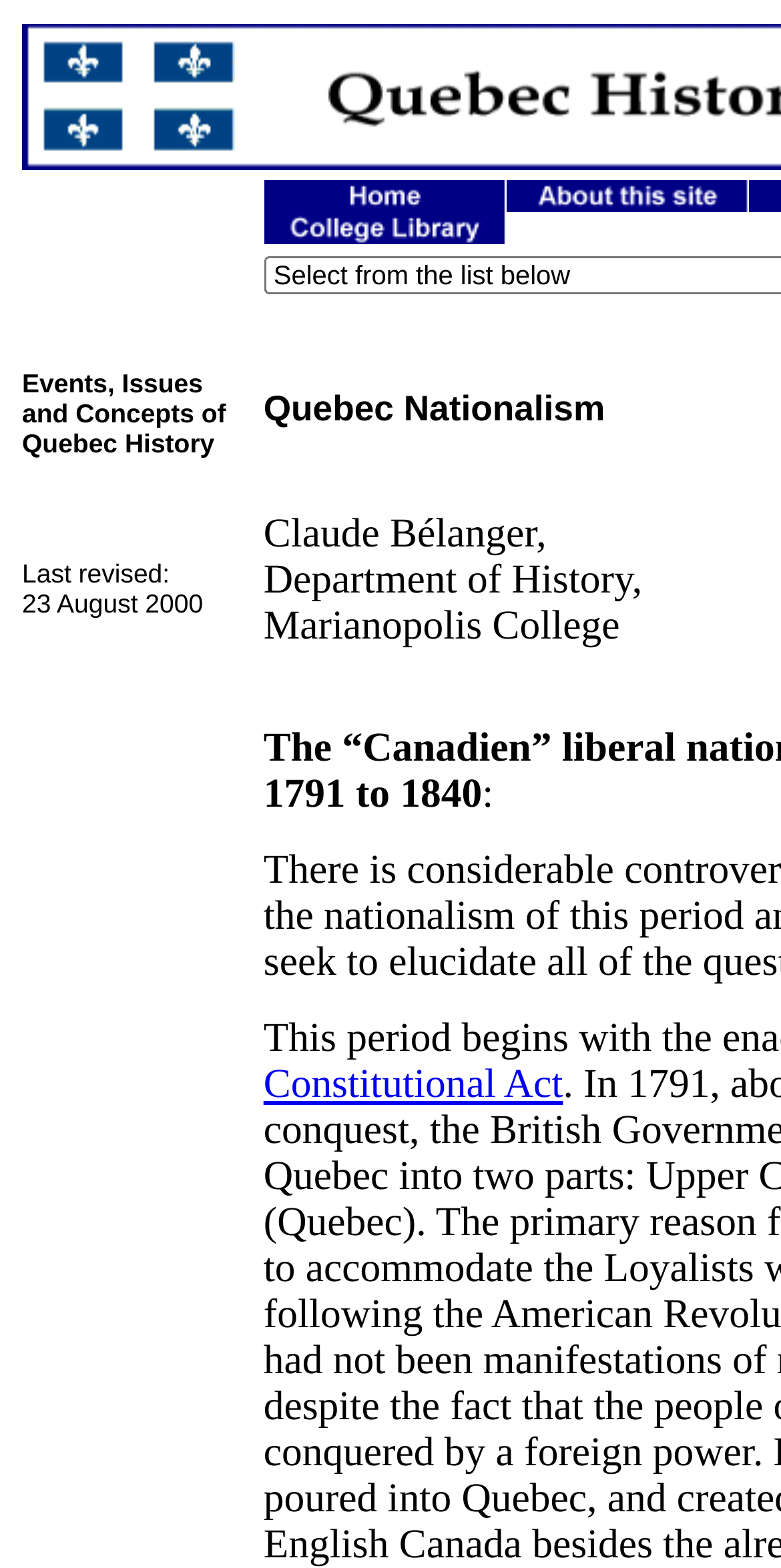Find the bounding box coordinates for the element described here: "alt="Home"".

[0.337, 0.119, 0.648, 0.14]